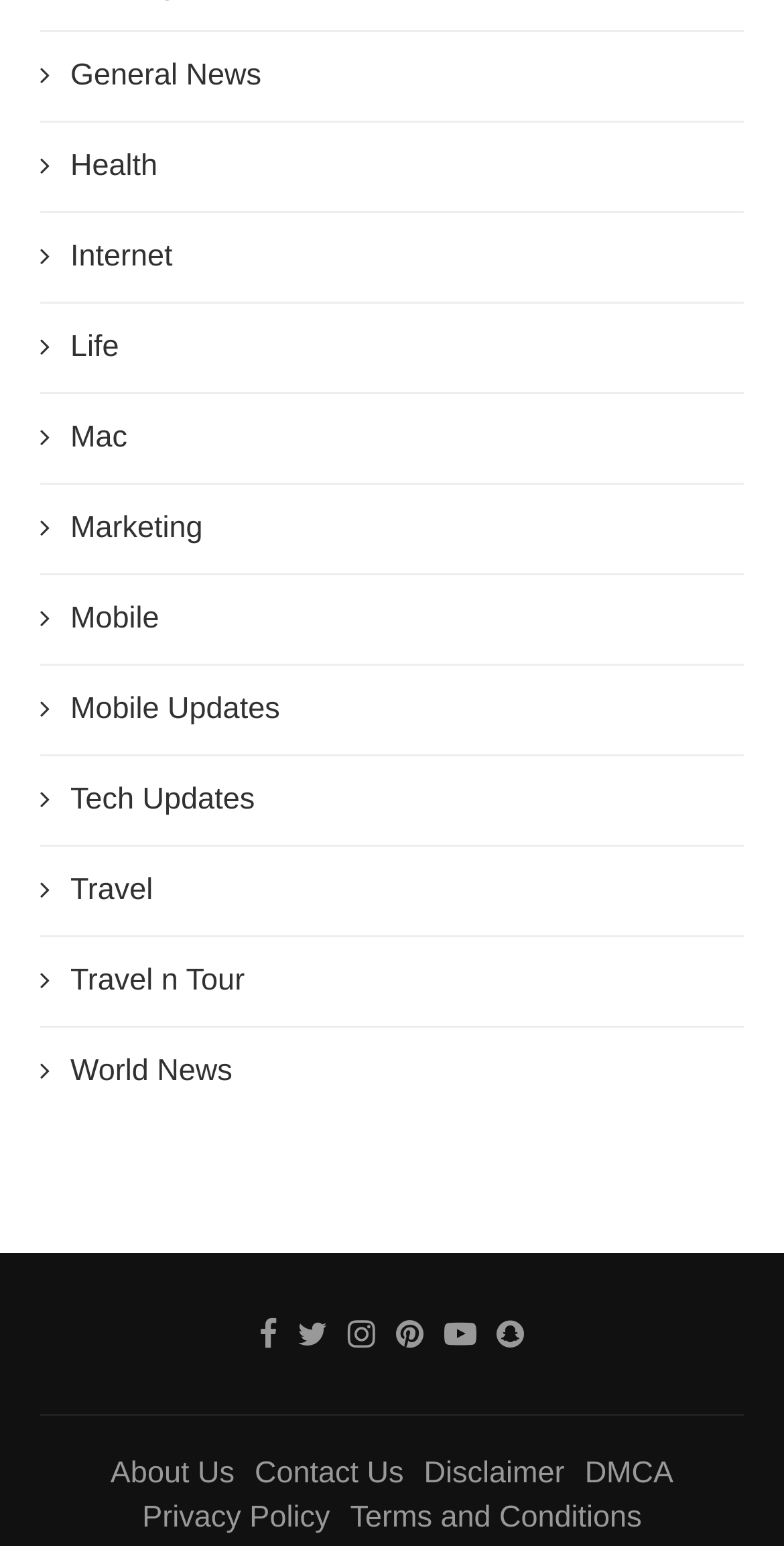How many social media links are on this webpage?
Please answer the question with a single word or phrase, referencing the image.

6